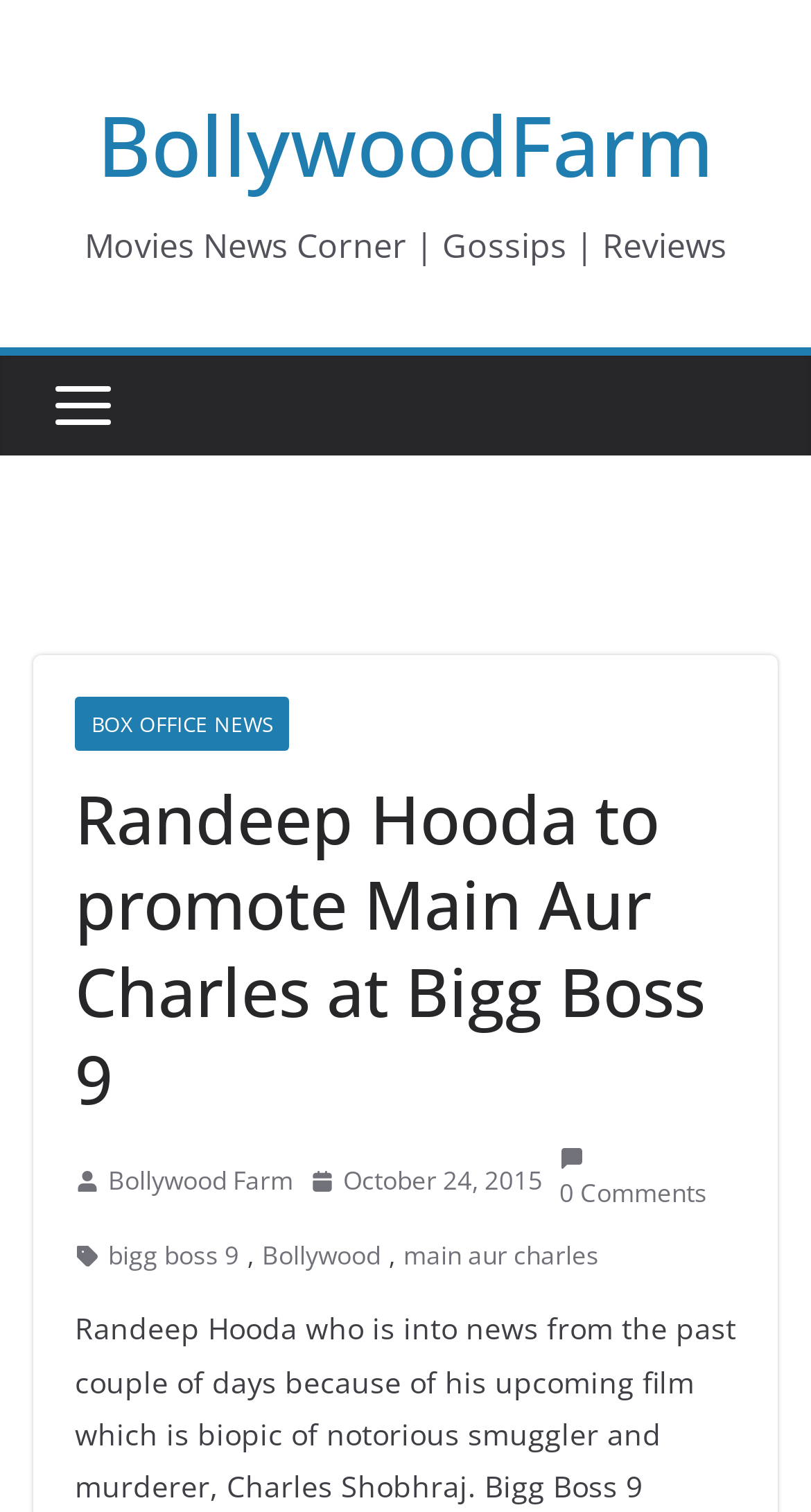Analyze the image and give a detailed response to the question:
What is the name of the Bollywood film being promoted?

By analyzing the webpage, I found that the header 'Randeep Hooda to promote Main Aur Charles at Bigg Boss 9' suggests that the film being promoted is 'Main Aur Charles'.